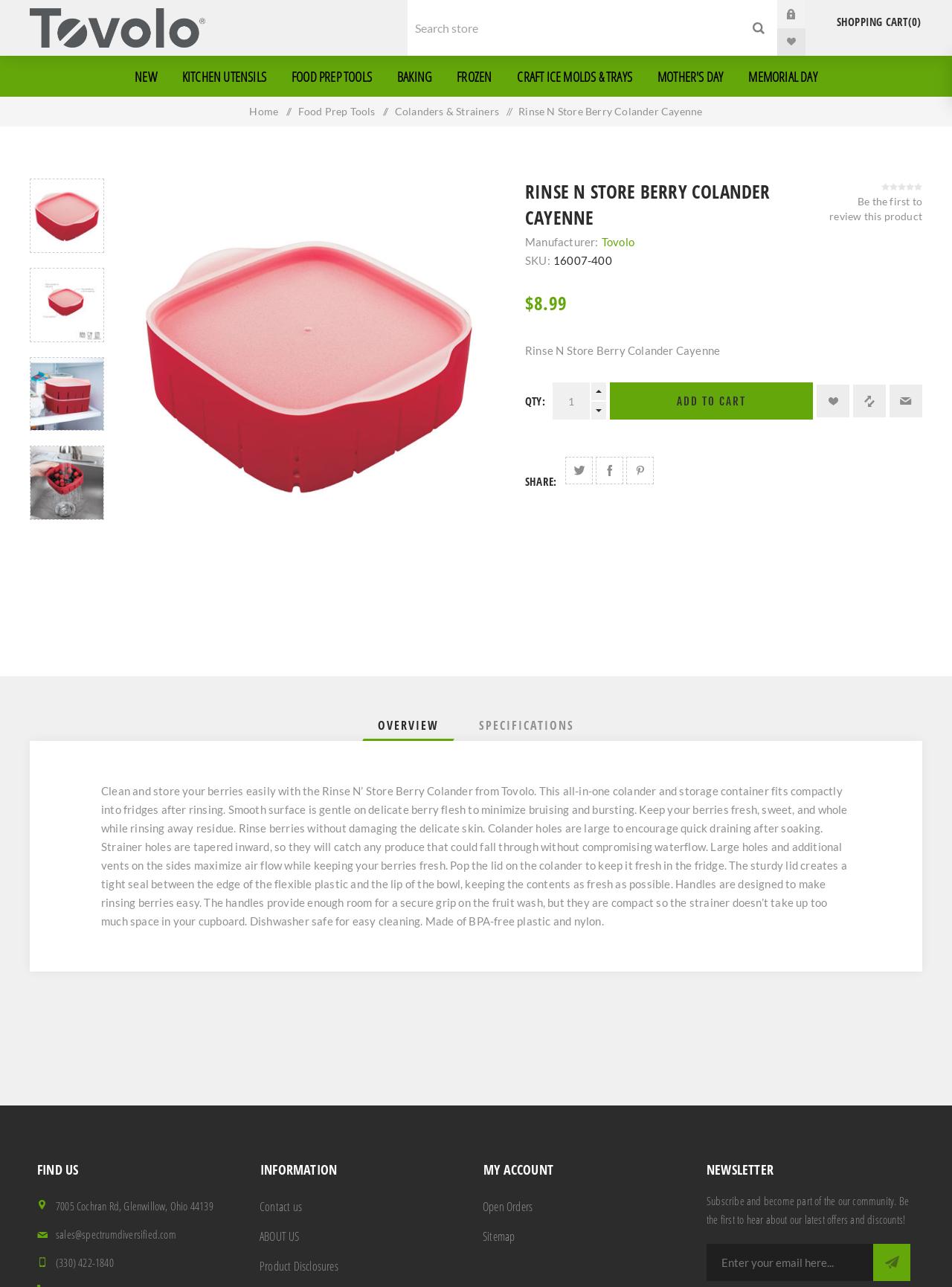Give a concise answer using one word or a phrase to the following question:
What is the name of the product?

Rinse N Store Berry Colander Cayenne